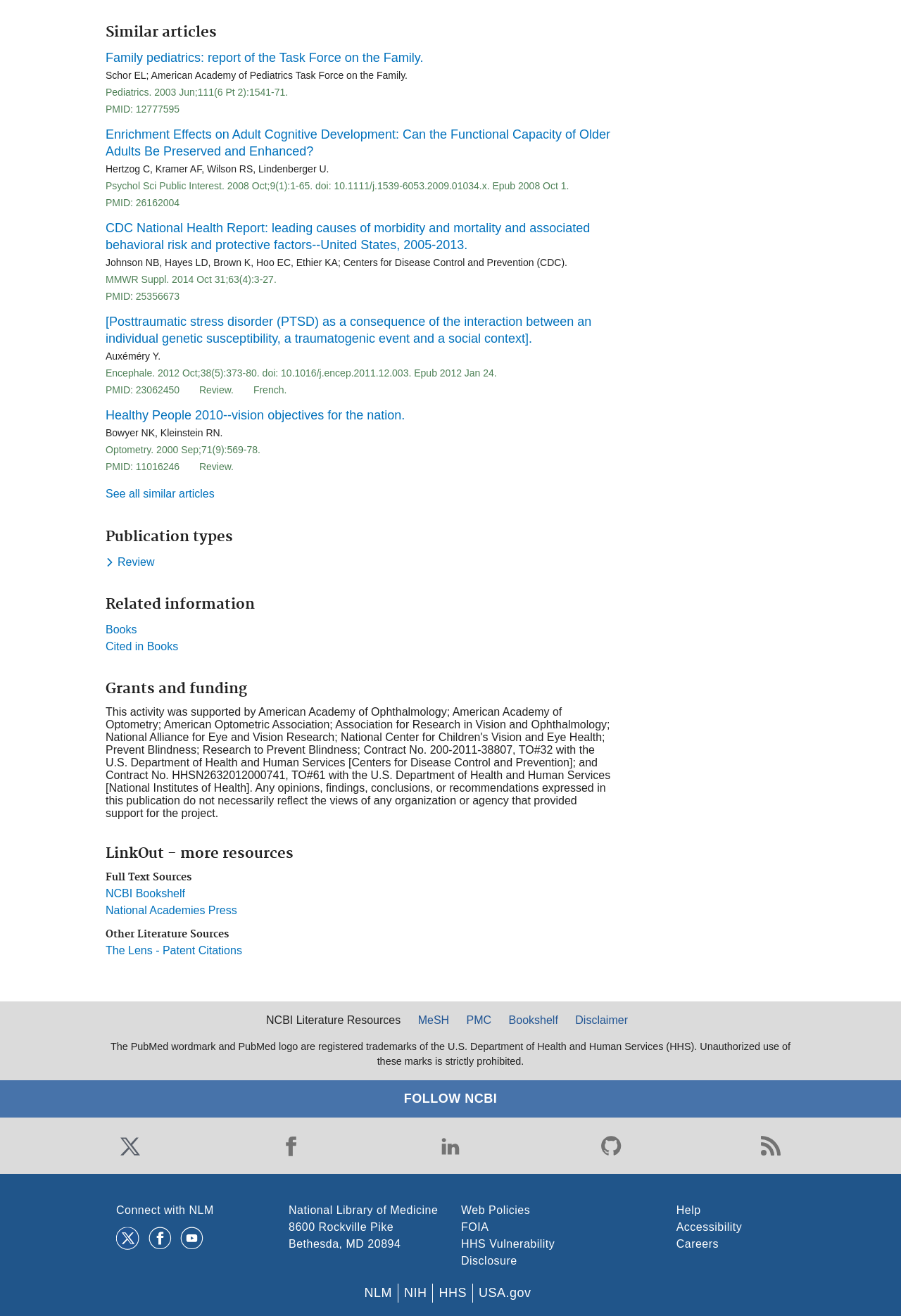Reply to the question below using a single word or brief phrase:
What is the function of the 'Toggle dropdown menu for keyword Review' button?

To toggle dropdown menu